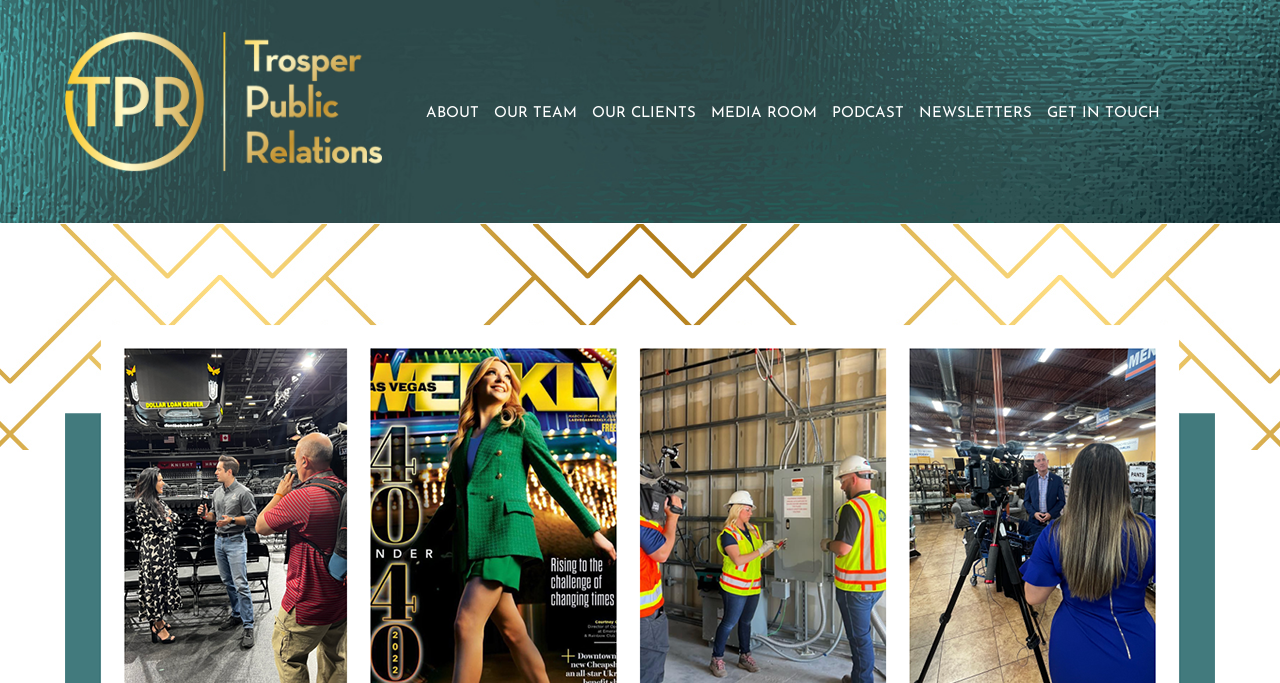Please identify the bounding box coordinates of the clickable area that will fulfill the following instruction: "learn about the team". The coordinates should be in the format of four float numbers between 0 and 1, i.e., [left, top, right, bottom].

[0.382, 0.155, 0.455, 0.184]